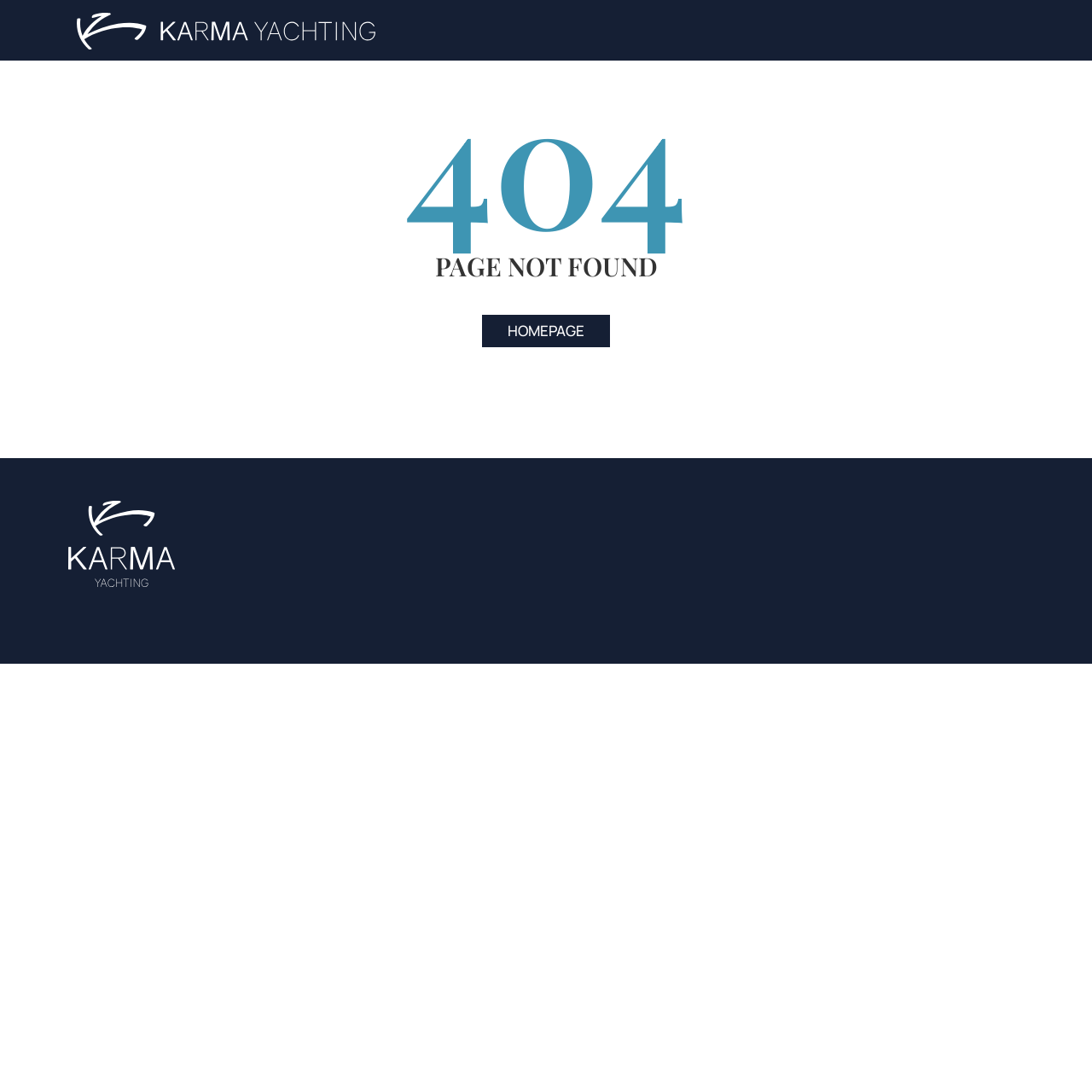Explain the features and main sections of the webpage comprehensively.

This webpage is a "Page not found" error page from Karma Yachting. At the top left, there is a small link, and at the top right, there is another small link. Below these links, there are two headings, "404" and "PAGE NOT FOUND", which are centered and take up most of the top section of the page.

In the middle of the page, there is a prominent link to the "HOMEPAGE" at the left, and at the right, there are two links, one for a phone number and one for an email address. Below these links, there are three lines of static text providing the company's address.

Further down, there is a heading "CONTACT OUR EXPERTS FOR MORE INFORMATION" at the left, and below it, there are five links to different pages, including "Homepage", "Purchase", "Sell", "Build", and "Contacts". At the right of these links, there are four more links to "Yachts for sale", "News", "Privacy Policy", and "Credits".

At the bottom of the page, there is a static text "©COPYRIGHT 2023 KARMA YACHTING" at the right.